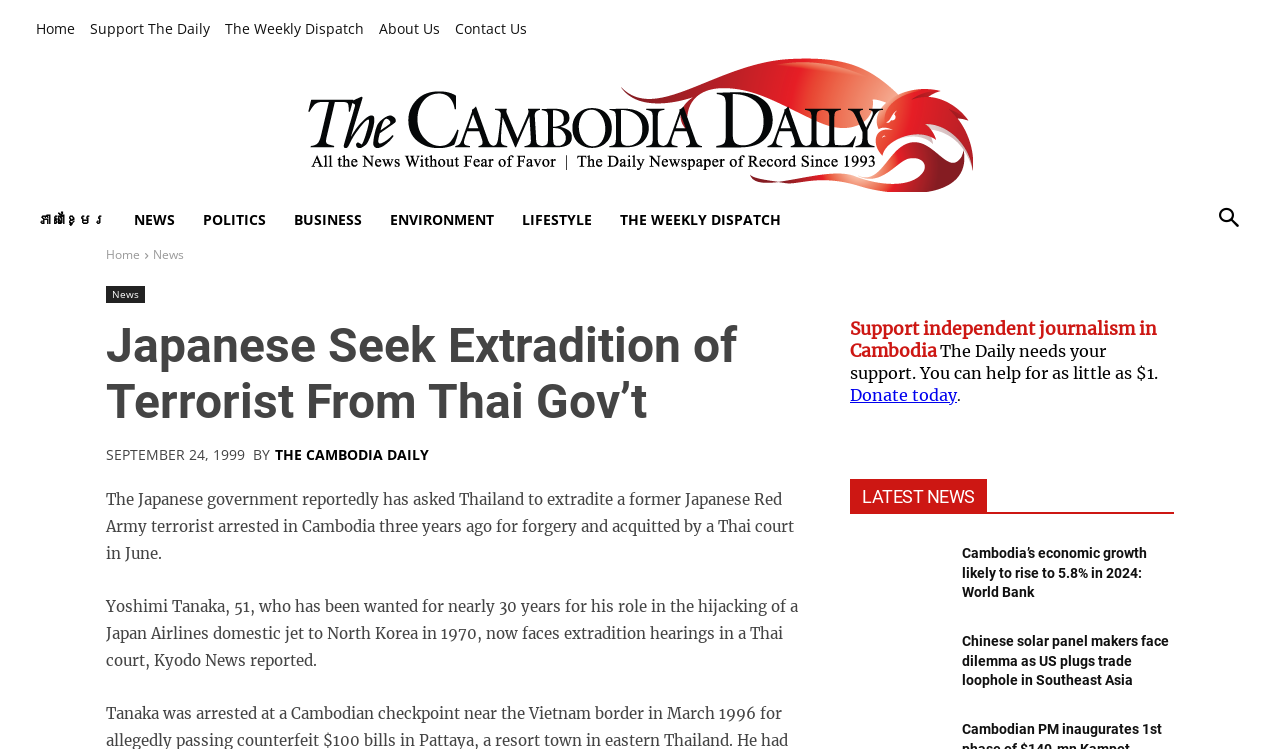Could you locate the bounding box coordinates for the section that should be clicked to accomplish this task: "Click on Home".

[0.028, 0.019, 0.059, 0.059]